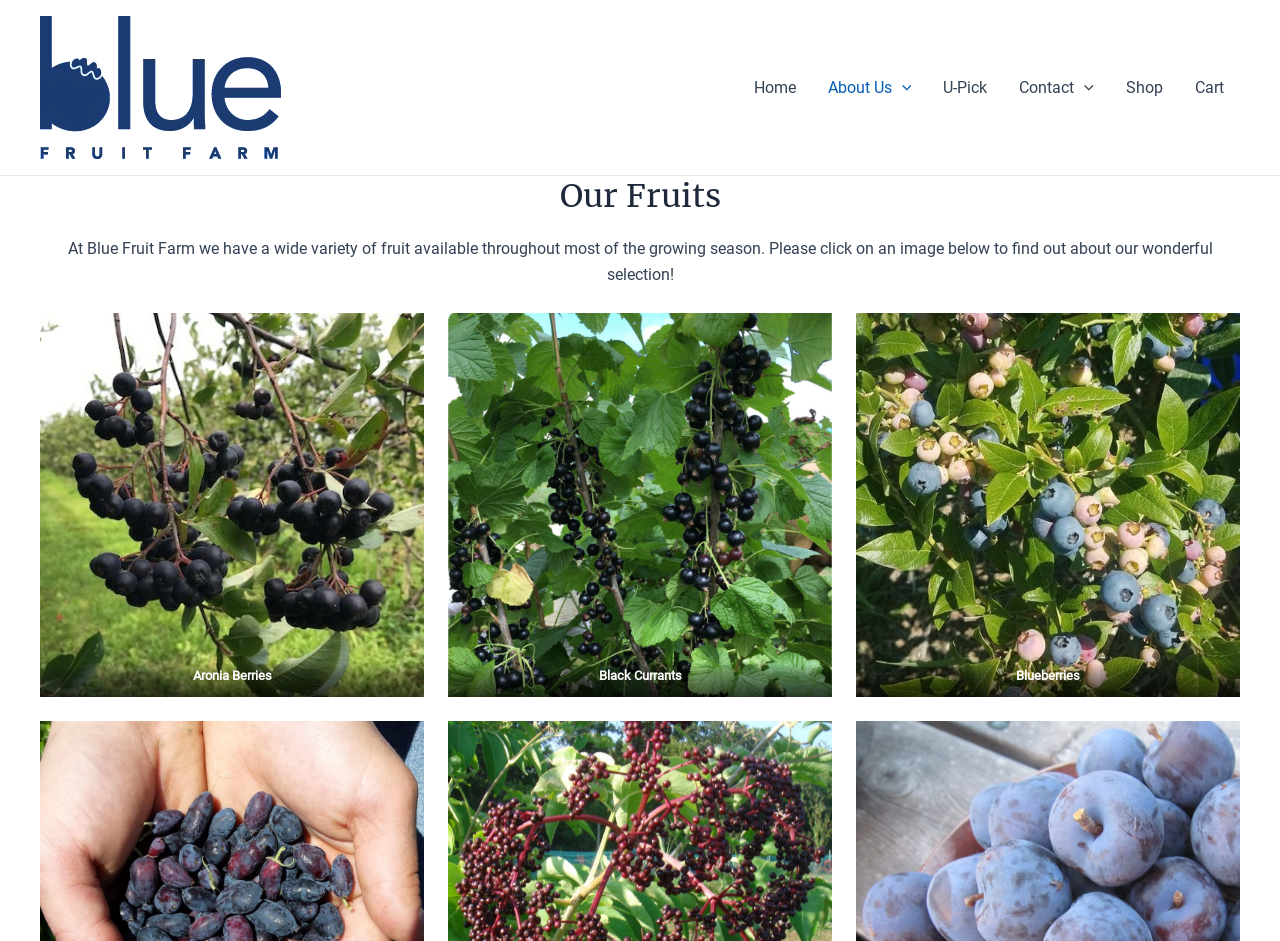Locate the bounding box coordinates of the clickable area to execute the instruction: "View the U-Pick page". Provide the coordinates as four float numbers between 0 and 1, represented as [left, top, right, bottom].

[0.725, 0.05, 0.784, 0.135]